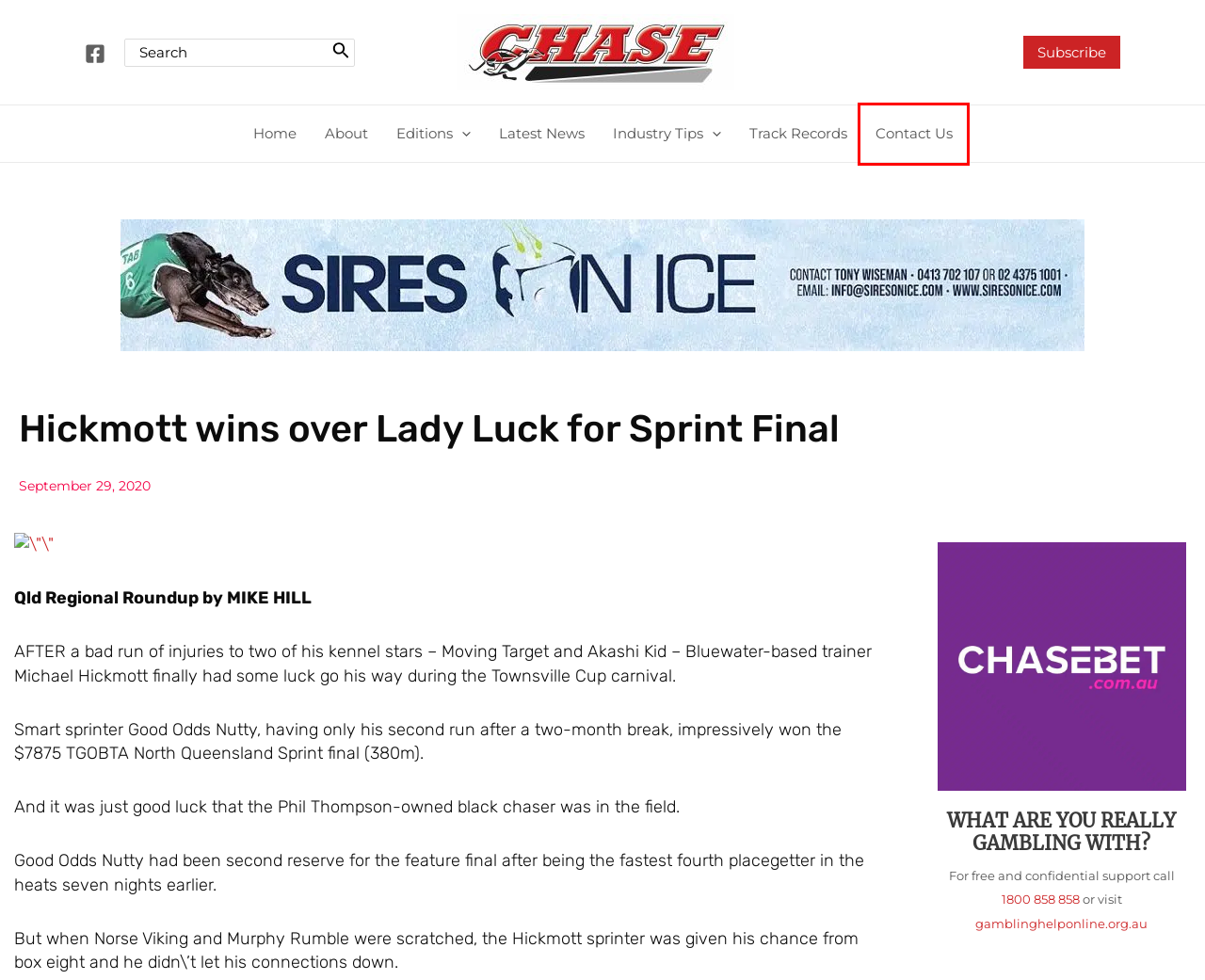Look at the screenshot of a webpage where a red rectangle bounding box is present. Choose the webpage description that best describes the new webpage after clicking the element inside the red bounding box. Here are the candidates:
A. Home - Chase News
B. Industry Tips - Chase News
C. Latest News - Chase News
D. Editions - Chase News
E. Subscribe - Chase News
F. About - Chase News
G. Contact Us - Chase News
H. September 29, 2020 - Chase News

G